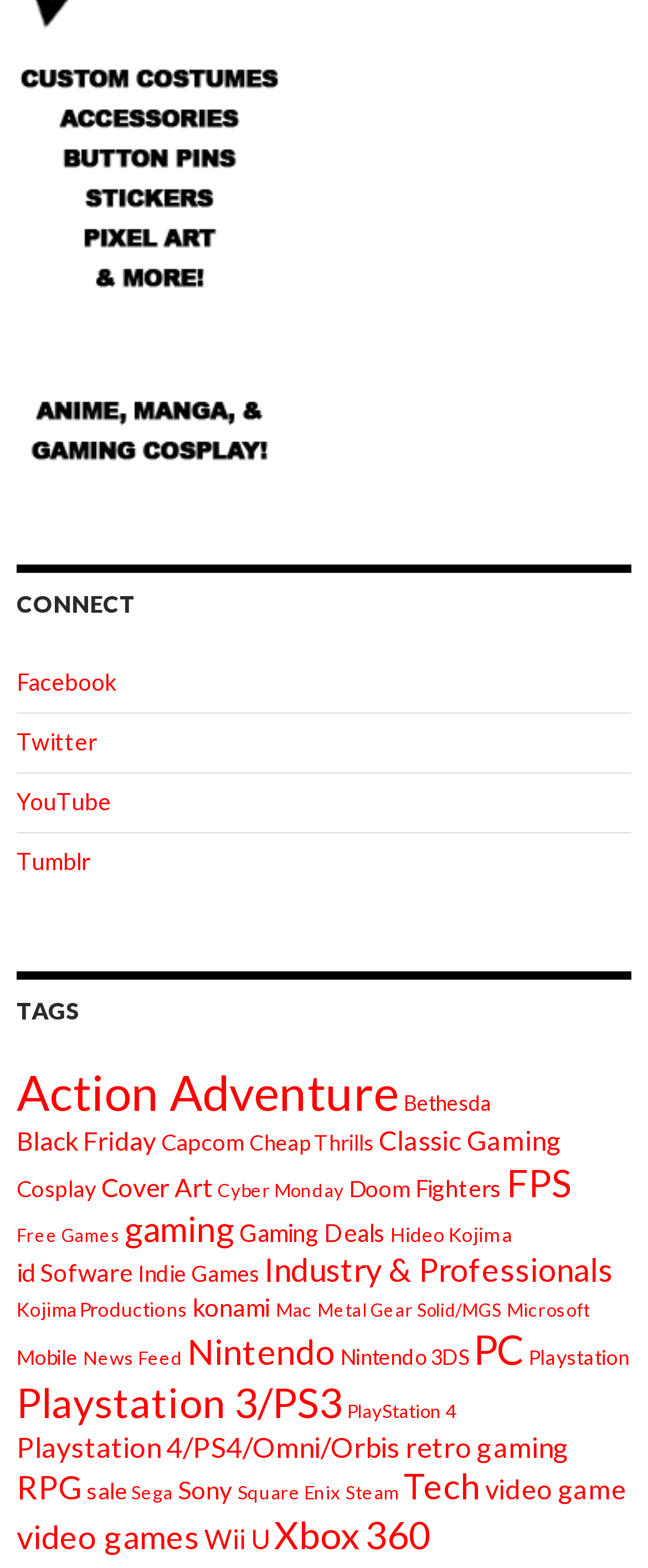Locate the UI element described by Classic Gaming and provide its bounding box coordinates. Use the format (top-left x, top-left y, bottom-right x, bottom-right y) with all values as floating point numbers between 0 and 1.

[0.585, 0.717, 0.867, 0.737]